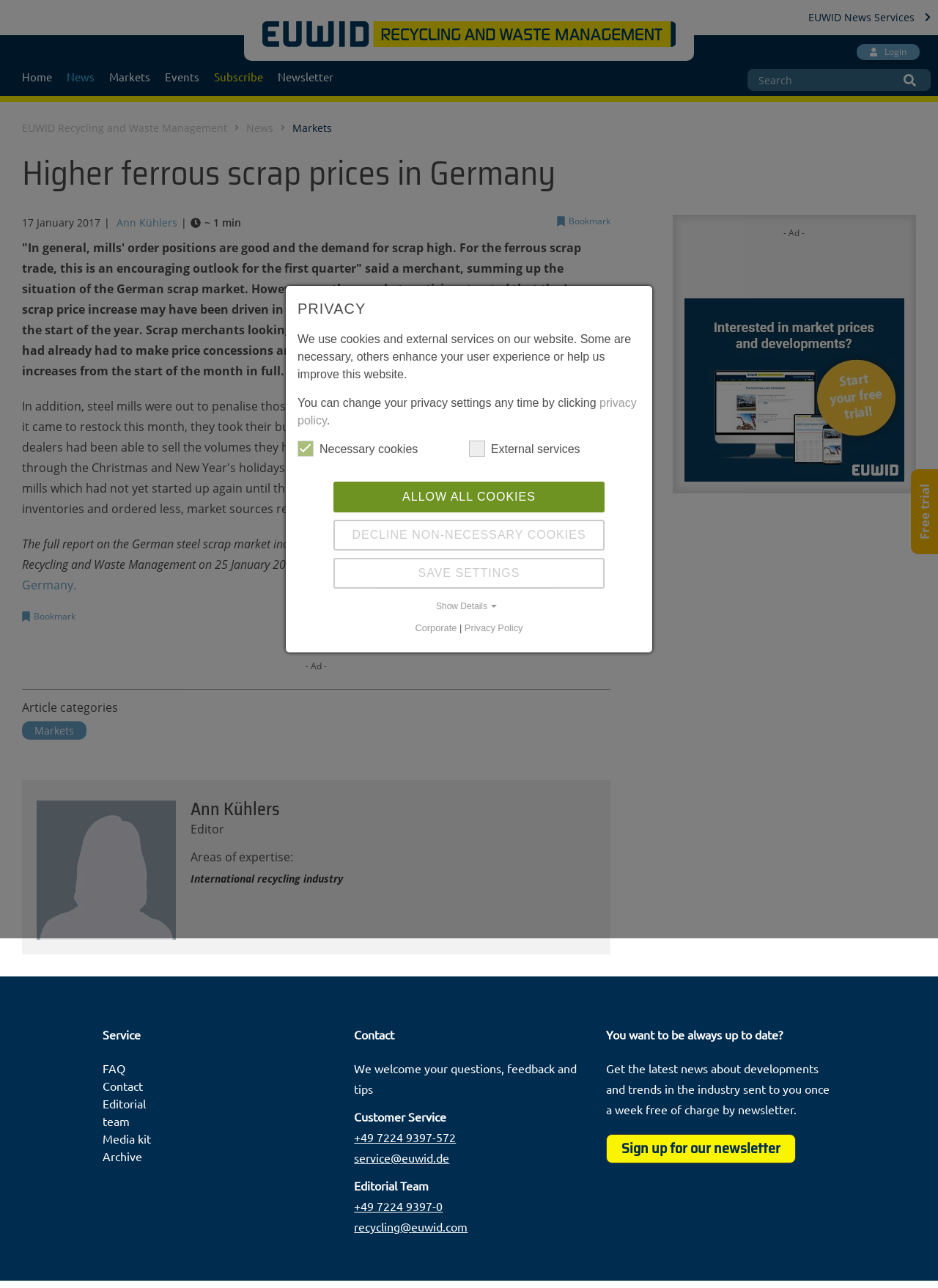Identify and generate the primary title of the webpage.

Higher ferrous scrap prices in Germany